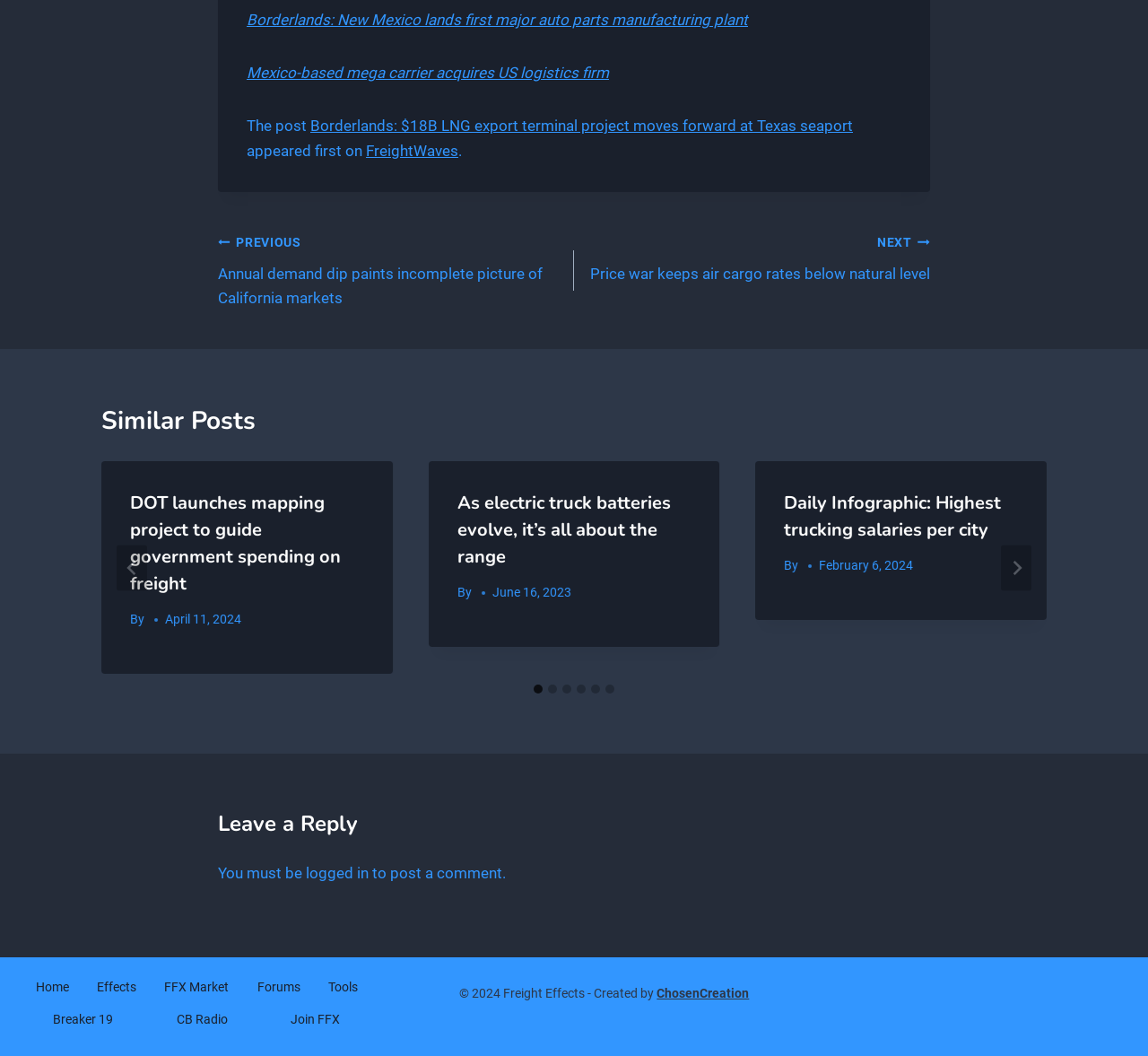What is the copyright year of the website? Look at the image and give a one-word or short phrase answer.

2024